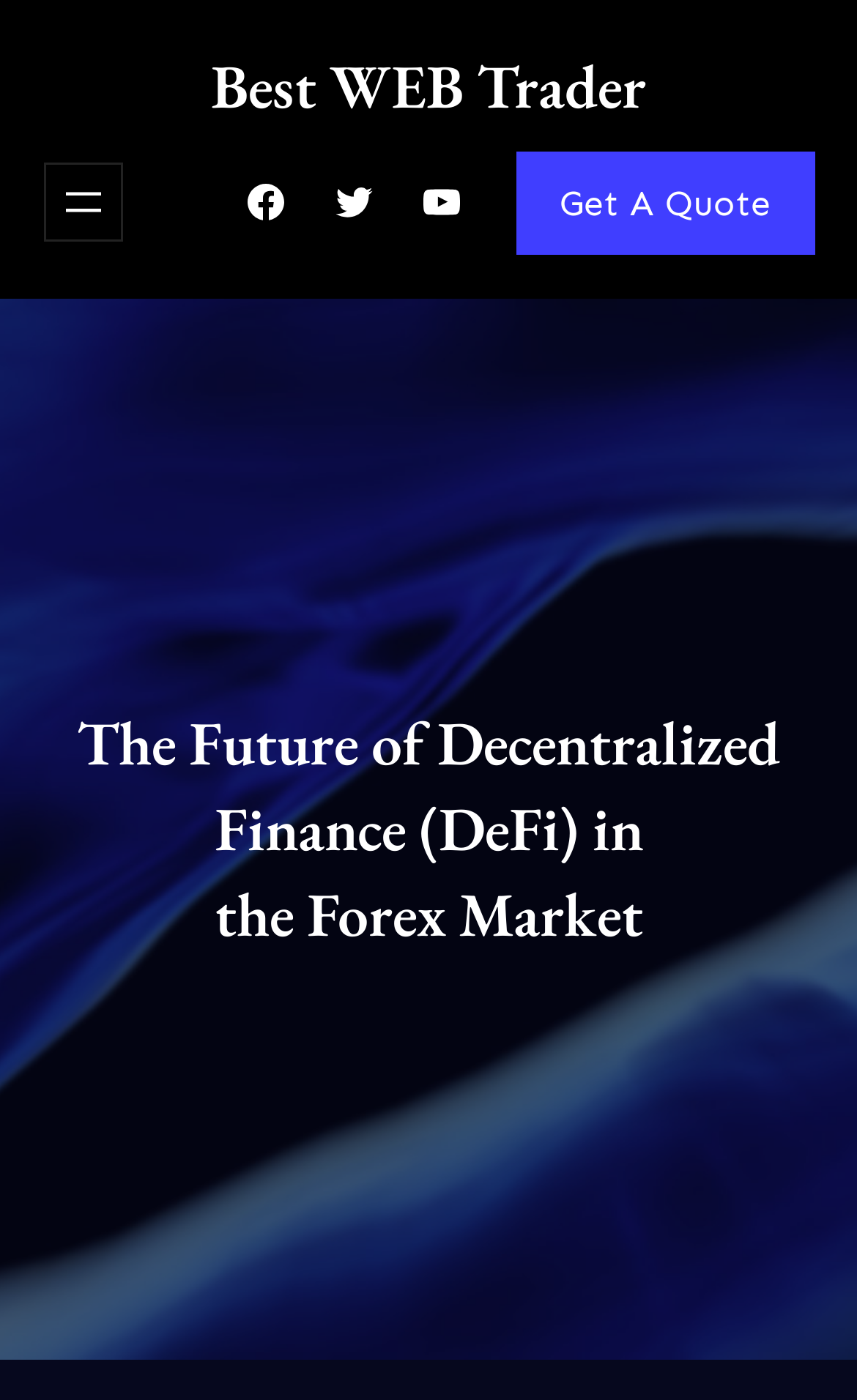Describe every aspect of the webpage comprehensively.

The webpage is about the future of decentralized finance (DeFi) in the Forex market. At the top, there is a header section with a navigation menu on the left, which can be opened by clicking a button labeled "Open menu". On the right side of the header, there are social media links to Facebook, Twitter, and YouTube. 

Below the header, there is a prominent heading that spans almost the entire width of the page, which reads "The Future of Decentralized Finance (DeFi) in the Forex Market". This heading is centered and takes up a significant portion of the page's vertical space.

At the very top of the page, there is a title that reads "Best WEB Trader" which is also a clickable link. This title is positioned above the header section and is centered horizontally. 

On the right side of the page, near the top, there is a call-to-action button labeled "Get A Quote".